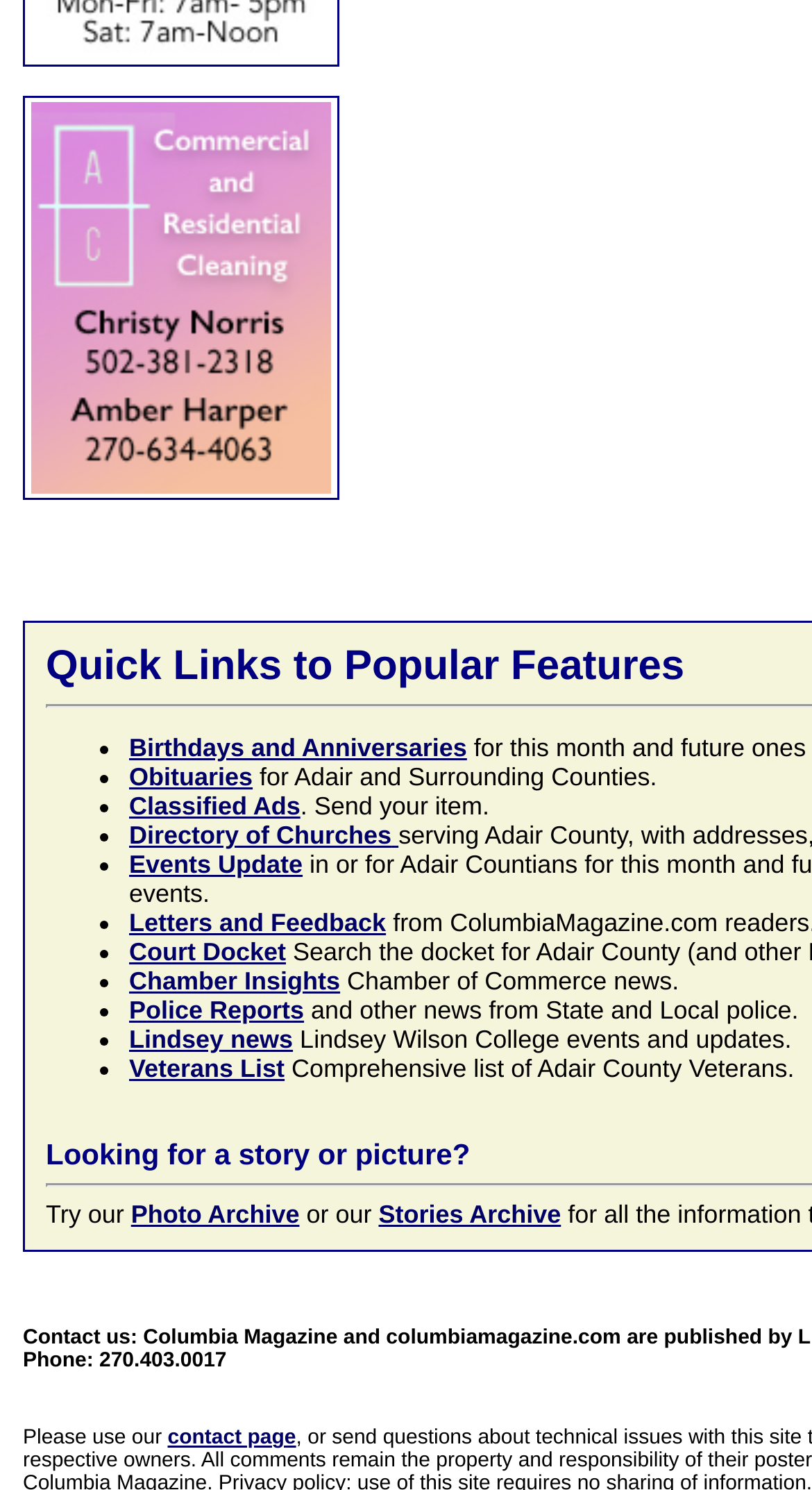How many links are there in the list?
By examining the image, provide a one-word or phrase answer.

11